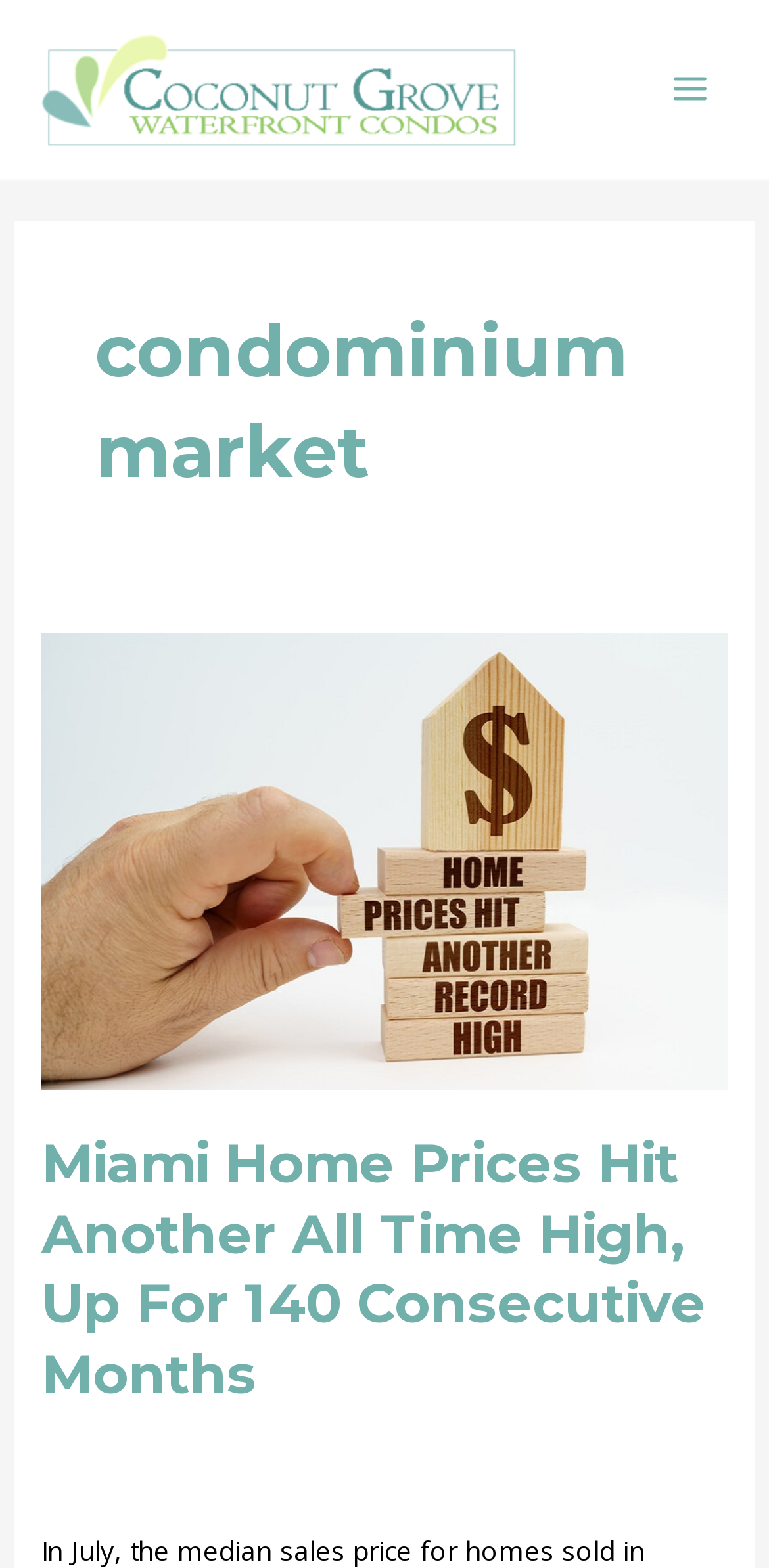Provide your answer in a single word or phrase: 
How many images are on the webpage?

2